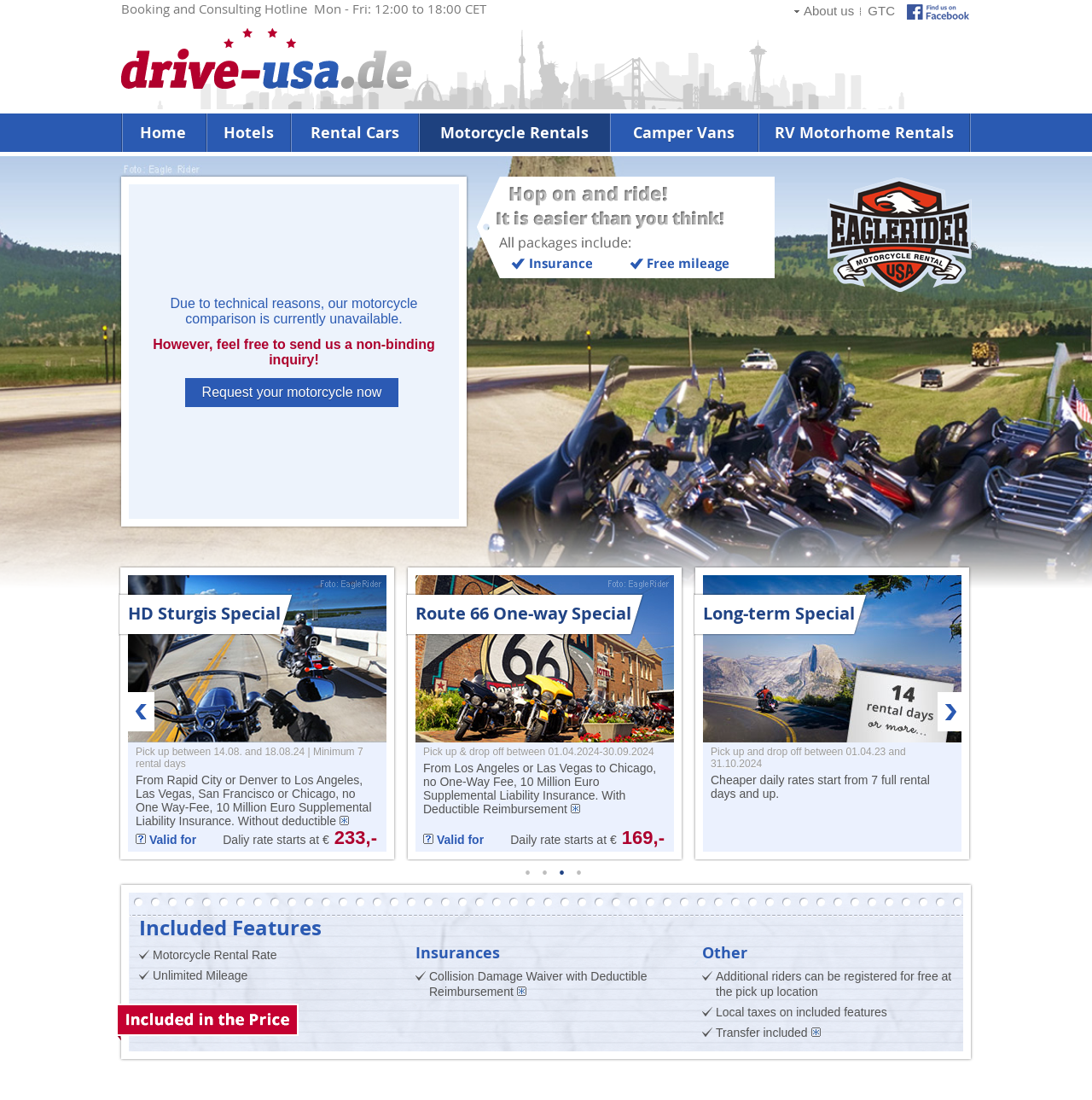What type of insurance is available for motorcycle rentals?
Please interpret the details in the image and answer the question thoroughly.

The webpage lists 'Collision Damage Waiver with Deductible Reimbursement' as one of the available insurance options for motorcycle rentals, providing users with protection against damages.